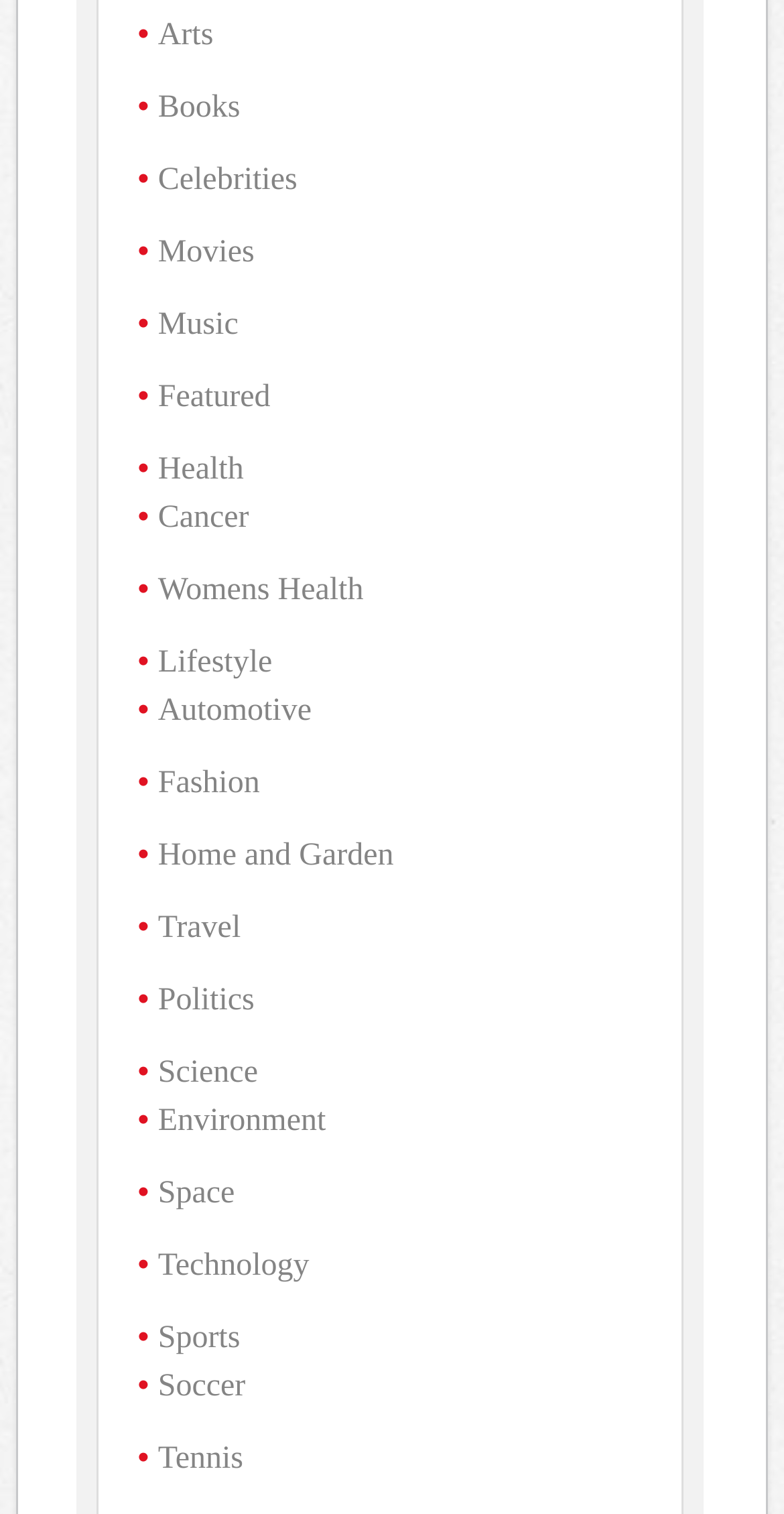Kindly determine the bounding box coordinates for the area that needs to be clicked to execute this instruction: "View Sports".

[0.201, 0.872, 0.306, 0.895]